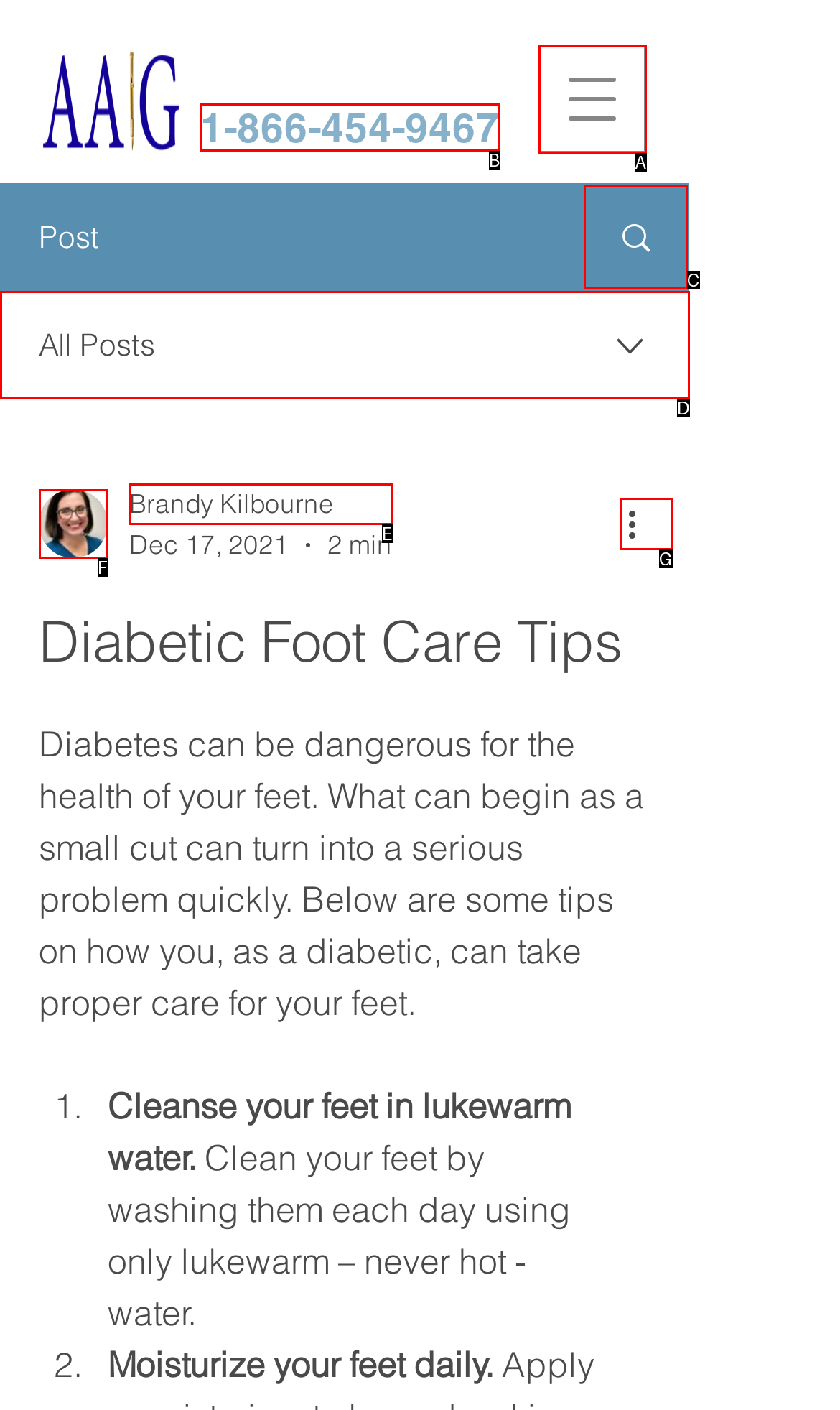Identify the letter corresponding to the UI element that matches this description: parent_node: 1-866-454-9467 aria-label="Open navigation menu"
Answer using only the letter from the provided options.

A